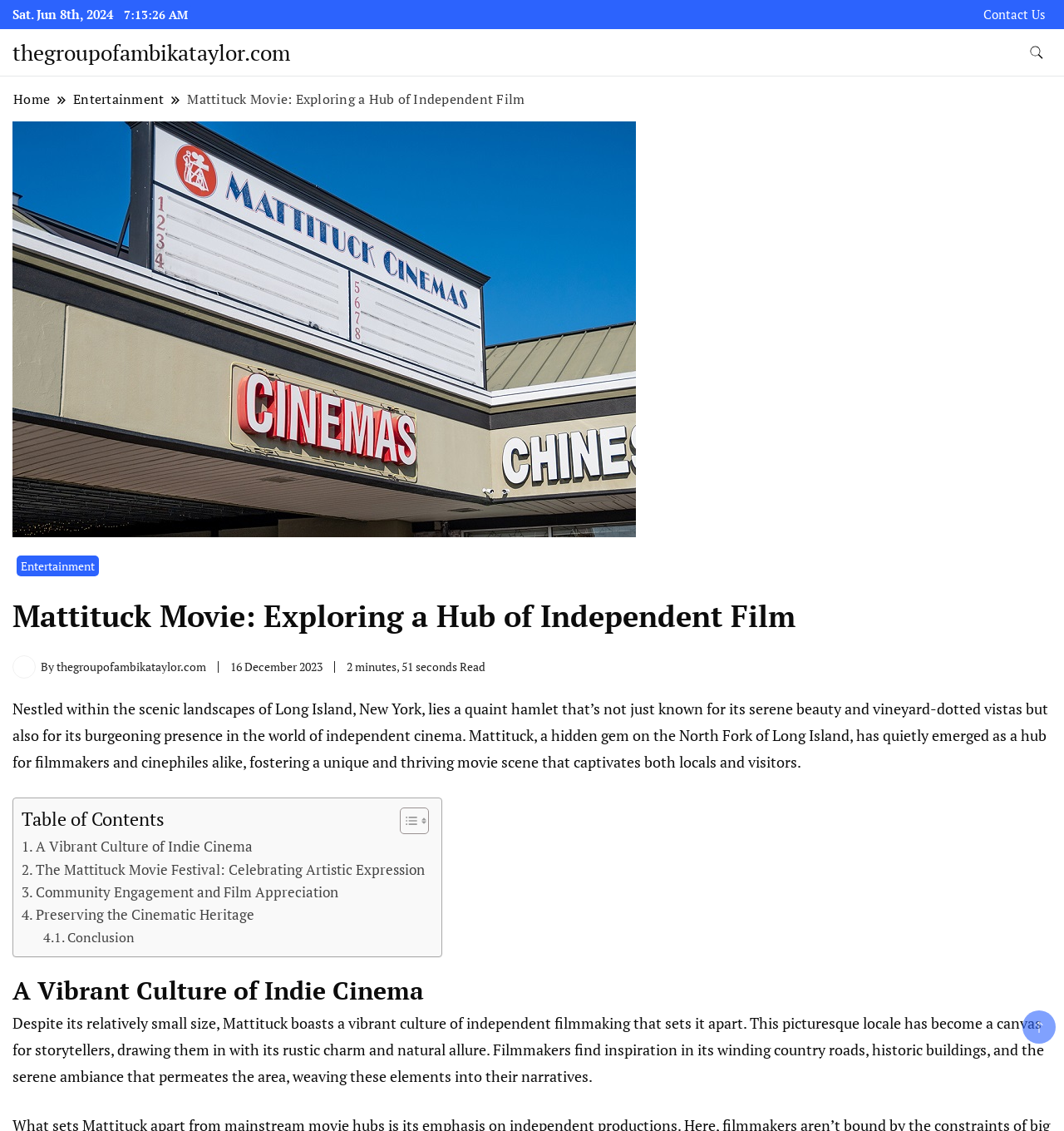Locate the bounding box coordinates of the clickable part needed for the task: "Read the article 'Mattituck Movie: Exploring a Hub of Independent Film'".

[0.175, 0.079, 0.494, 0.096]